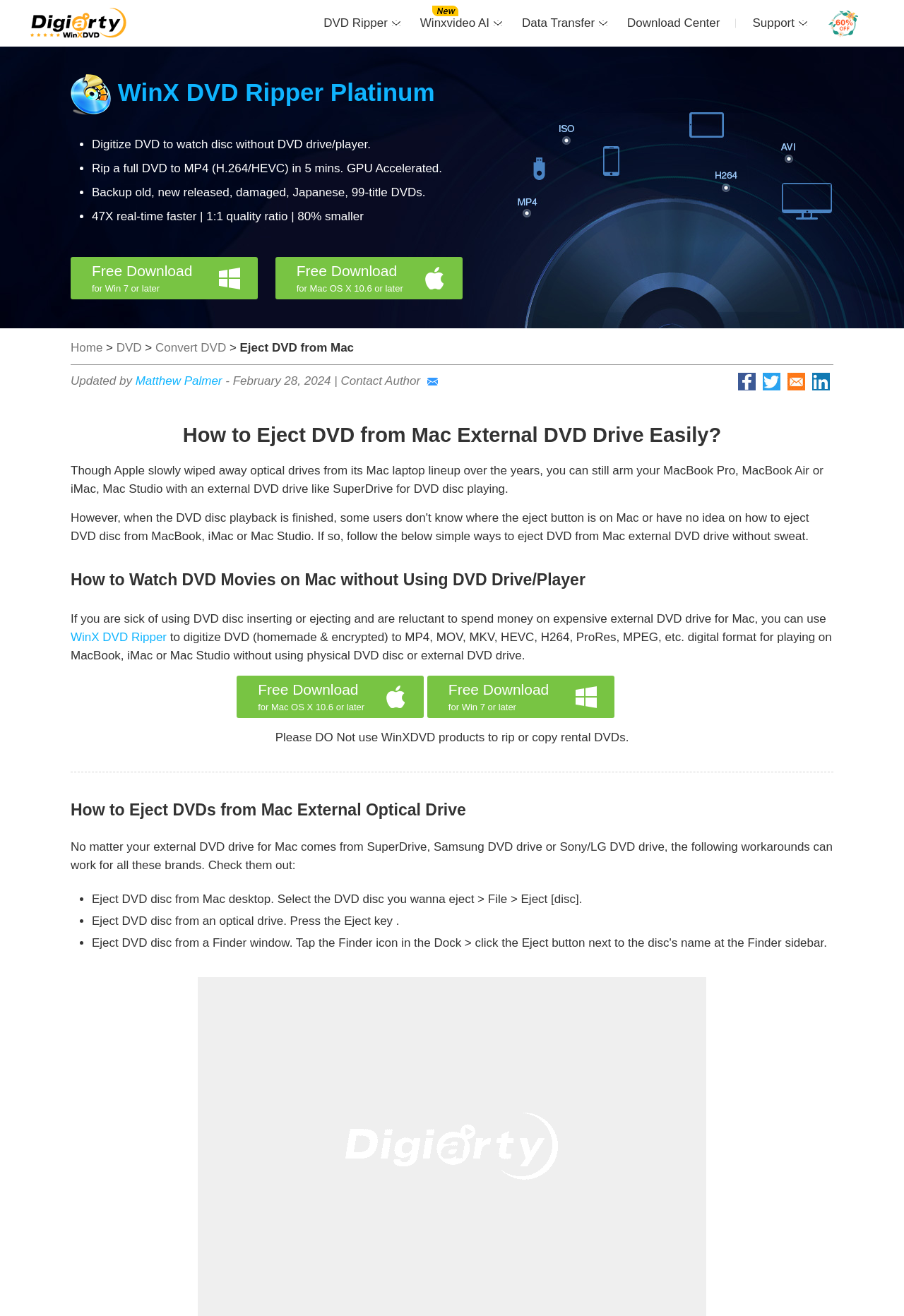What is the date of the last update of the article?
Answer the question with detailed information derived from the image.

I found the answer by looking at the section 'Updated by Matthew Palmer' and the time element below it, which shows the date 'February 28, 2024'.